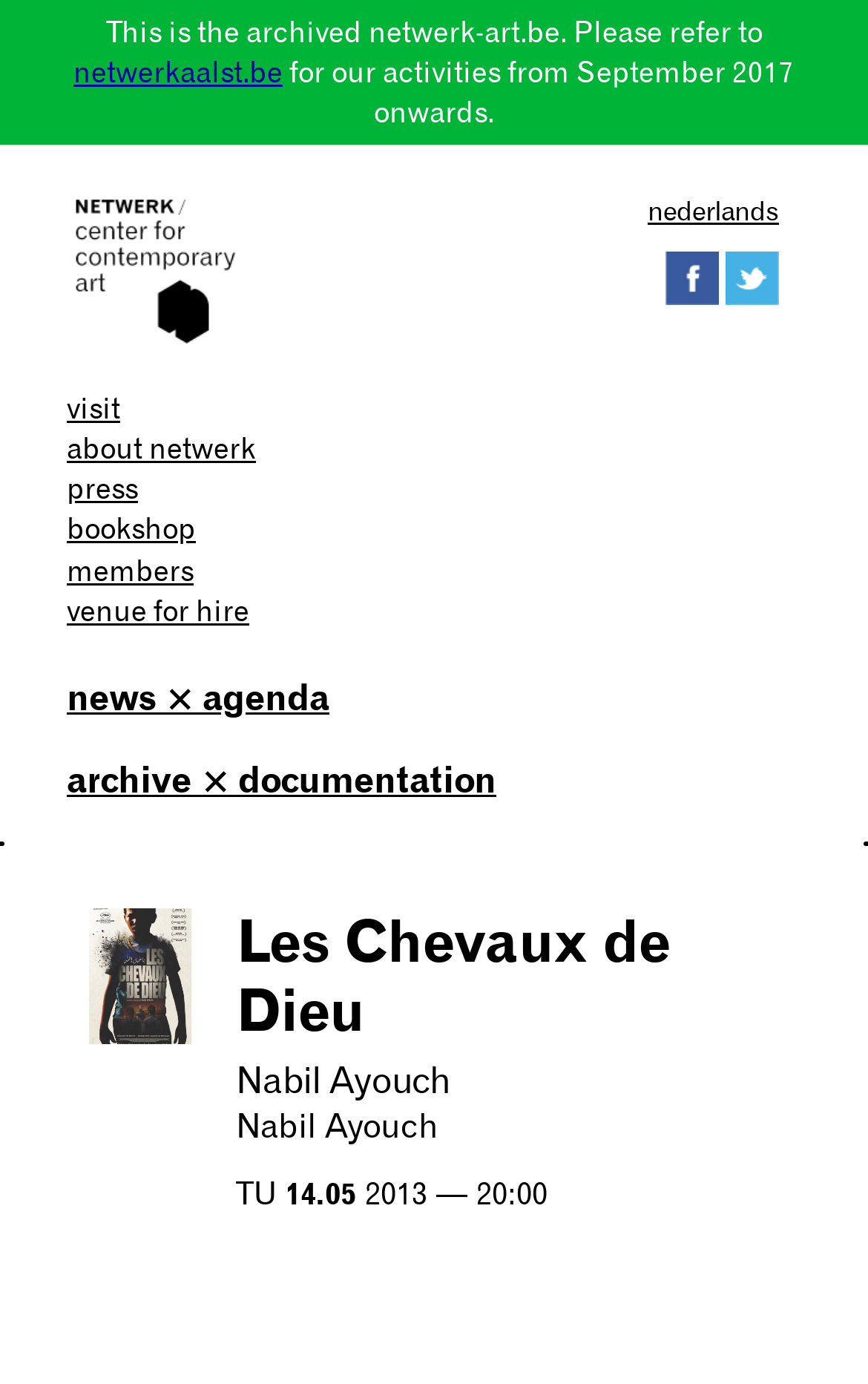Given the element description, predict the bounding box coordinates in the format (top-left x, top-left y, bottom-right x, bottom-right y). Make sure all values are between 0 and 1. Here is the element description: archive × documentation

[0.077, 0.548, 0.572, 0.58]